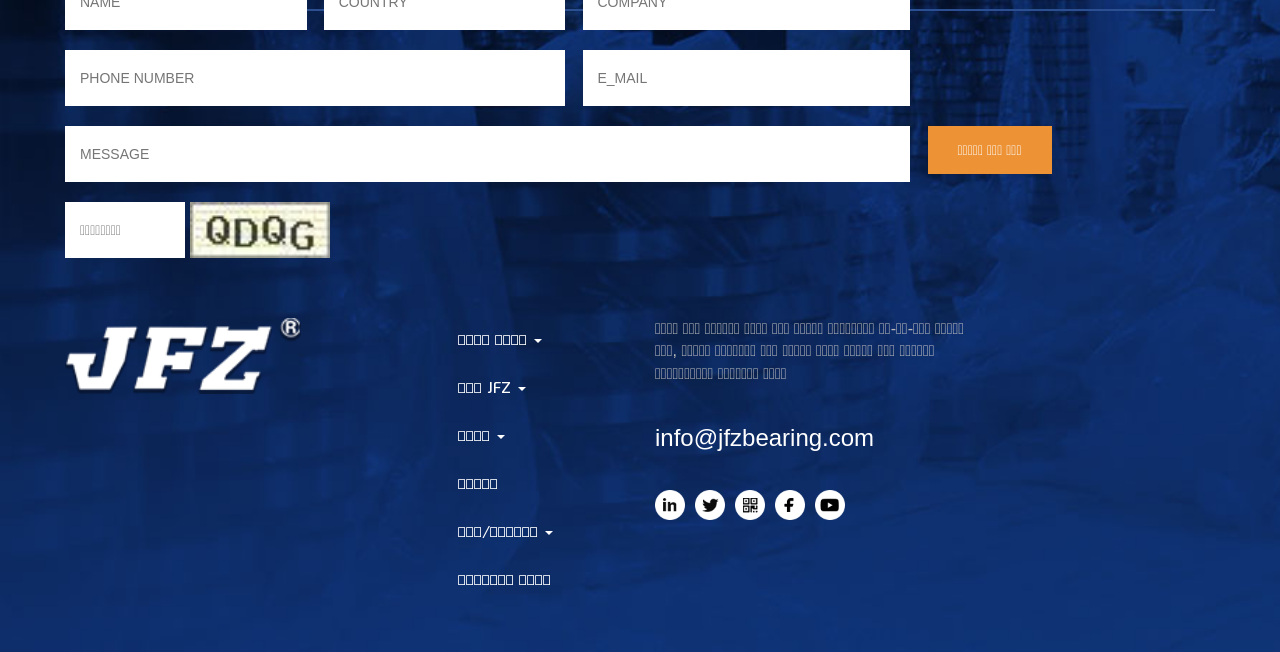Please predict the bounding box coordinates of the element's region where a click is necessary to complete the following instruction: "Subscribe to newsletter". The coordinates should be represented by four float numbers between 0 and 1, i.e., [left, top, right, bottom].

[0.512, 0.49, 0.753, 0.586]